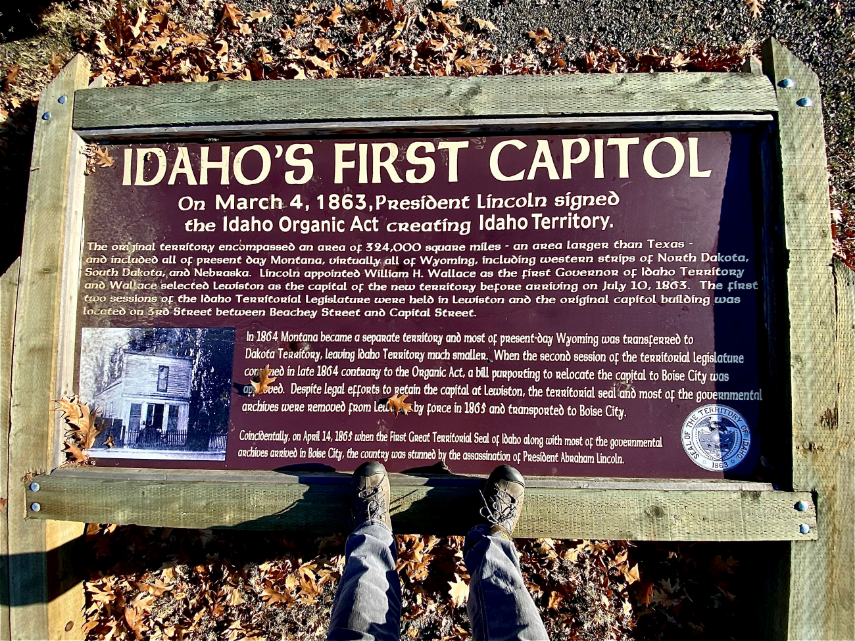Who was the first Governor of the Idaho Territory?
From the screenshot, provide a brief answer in one word or phrase.

William H. Wallace